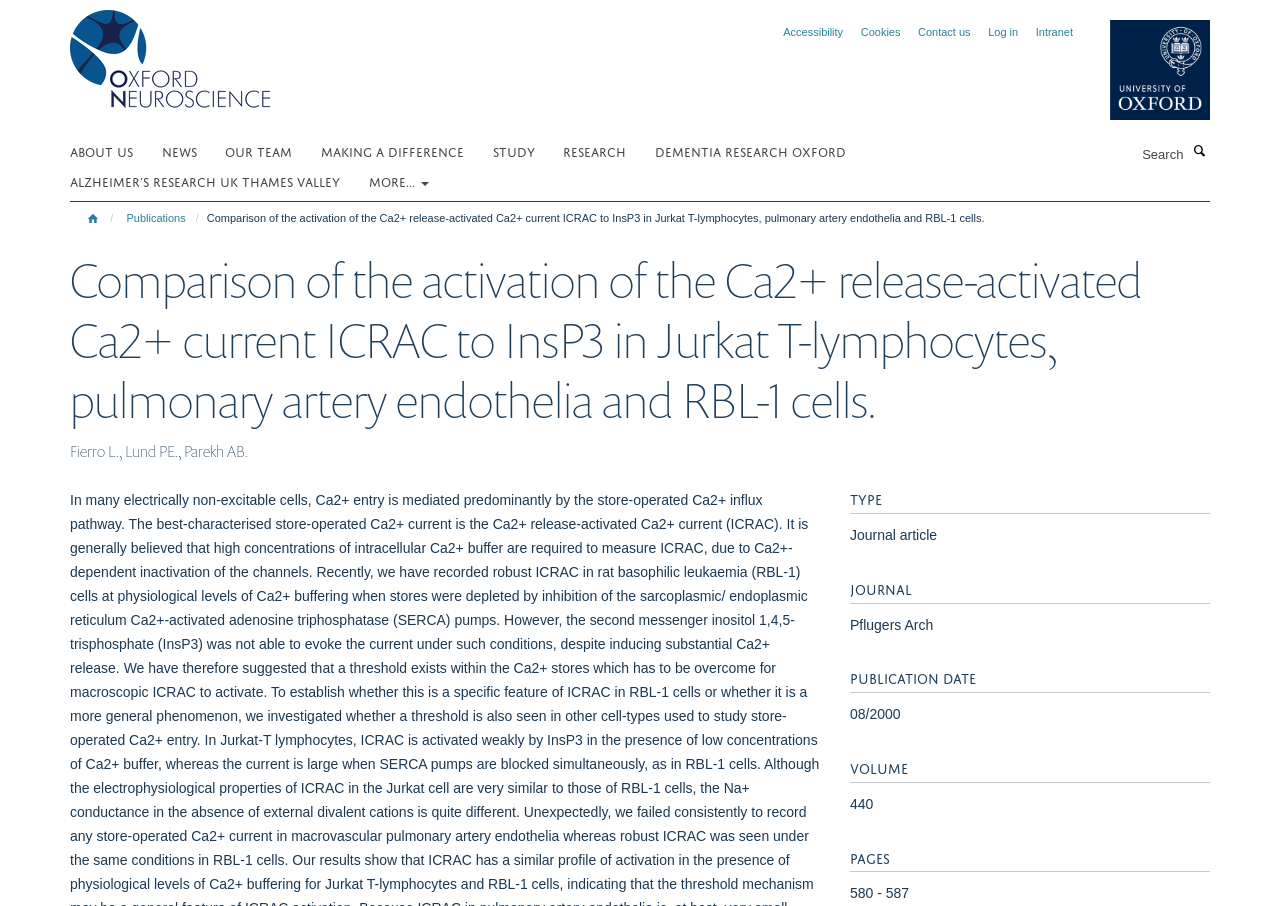Find the bounding box coordinates of the clickable area that will achieve the following instruction: "Contact us".

[0.717, 0.029, 0.758, 0.042]